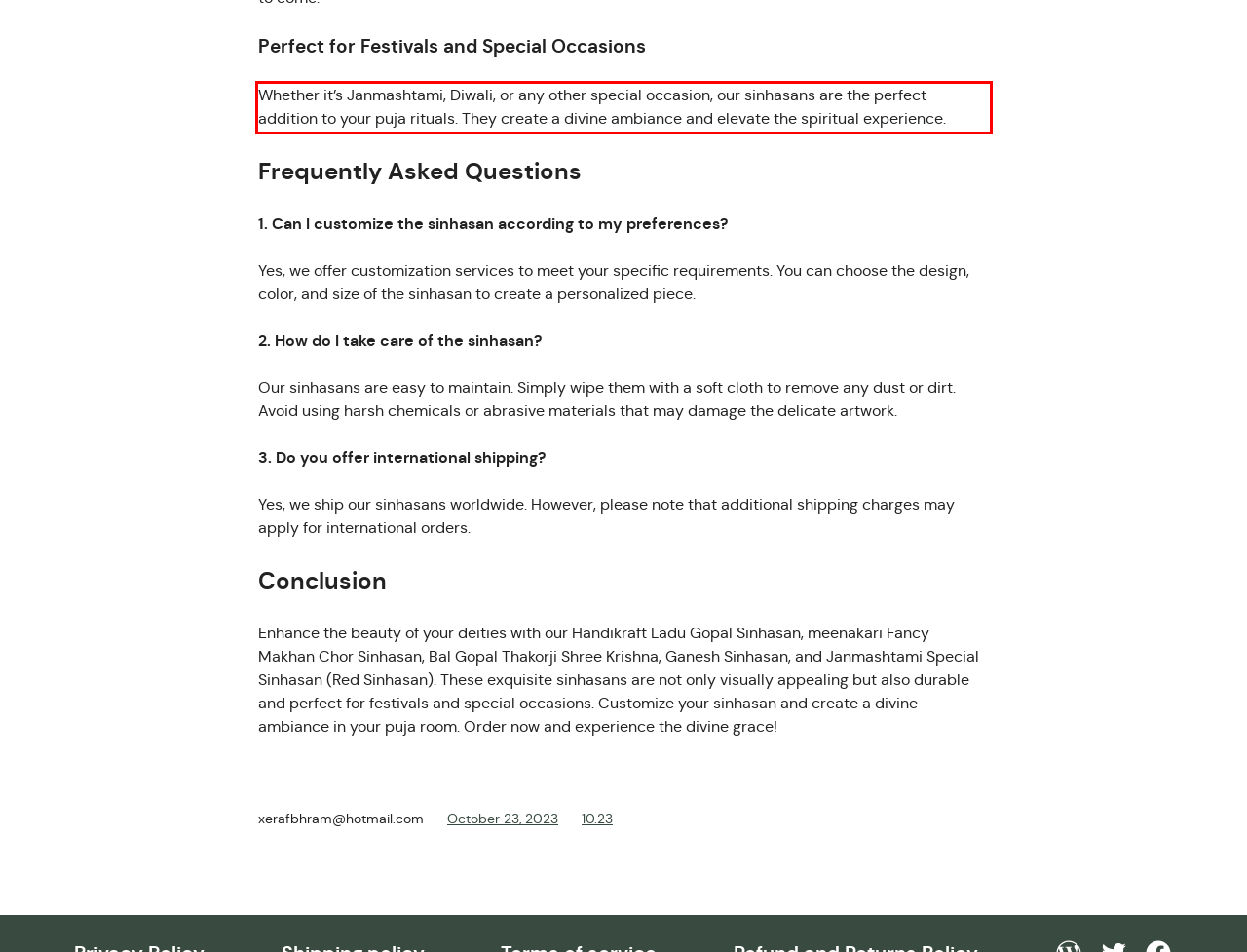View the screenshot of the webpage and identify the UI element surrounded by a red bounding box. Extract the text contained within this red bounding box.

Whether it’s Janmashtami, Diwali, or any other special occasion, our sinhasans are the perfect addition to your puja rituals. They create a divine ambiance and elevate the spiritual experience.